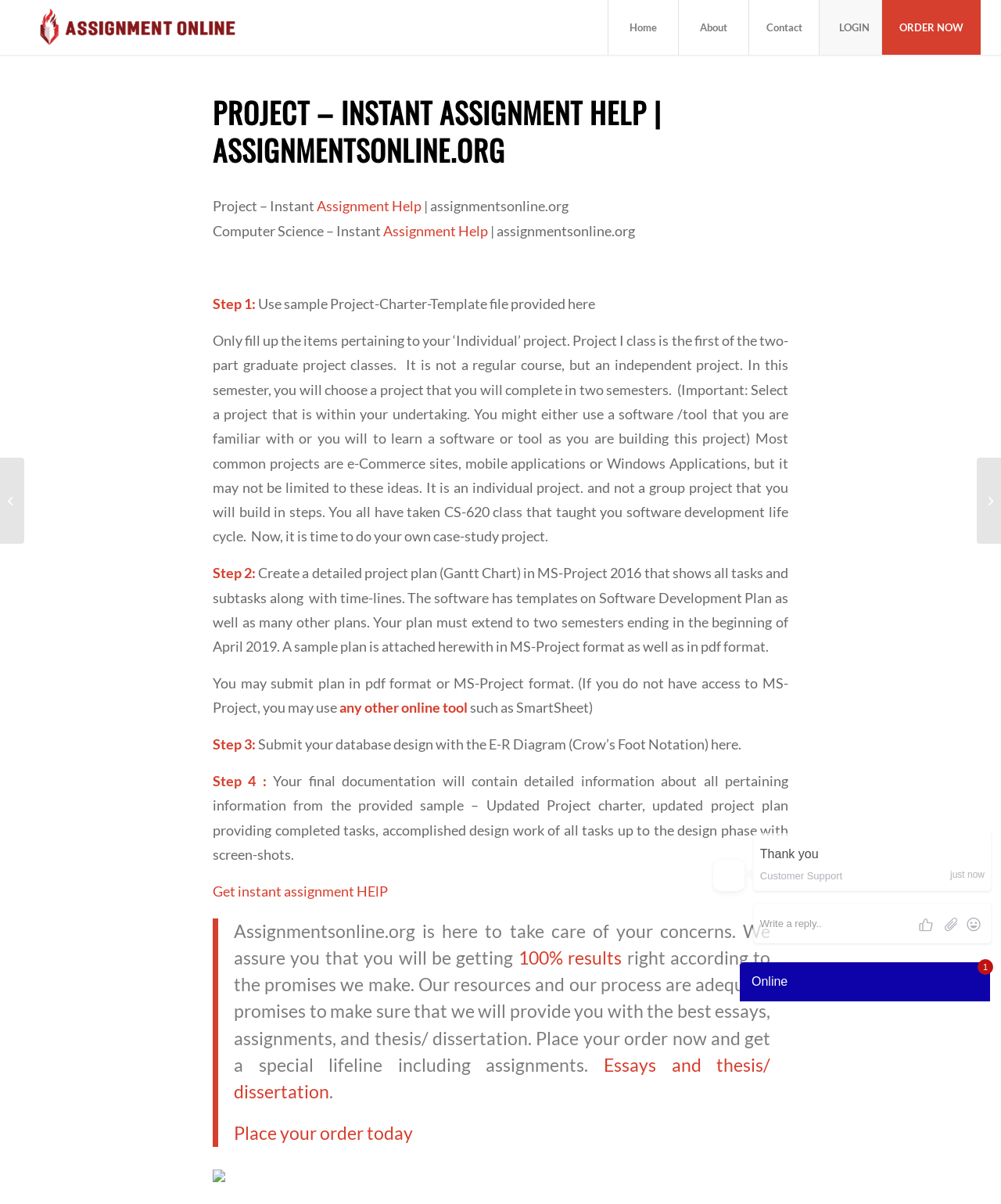Generate an in-depth caption that captures all aspects of the webpage.

This webpage appears to be a project charter template and assignment help website. At the top, there is a navigation menu with links to "Home", "About", "Contact", "LOGIN", and "ORDER NOW". Below the navigation menu, there is a header section with the title "PROJECT – INSTANT ASSIGNMENT HELP | ASSIGNMENTSONLINE.ORG".

The main content of the webpage is divided into four steps. Step 1 instructs users to use a sample project charter template file provided on the website. Step 2 asks users to create a detailed project plan in MS-Project 2016, which can be submitted in pdf or MS-Project format. Step 3 requires users to submit their database design with an E-R Diagram, and Step 4 outlines the requirements for the final documentation.

Throughout the webpage, there are several links to "Assignment Help" and "Get instant assignment help". There is also a blockquote section that assures users of the website's ability to provide high-quality essays, assignments, and thesis/dissertation services.

On the left side of the webpage, there are two links to external websites, "Report Website, Robert Wood Johnson Healthy Communities Website, Or World Health..." and "Relationship Between Theory And Nursing Practice – Instant Assignment...". There are also two iframes that appear to be chat widgets.

At the bottom of the webpage, there is an image and a link with a special character. Overall, the webpage provides a clear outline of the project charter template and assignment help services offered by the website.